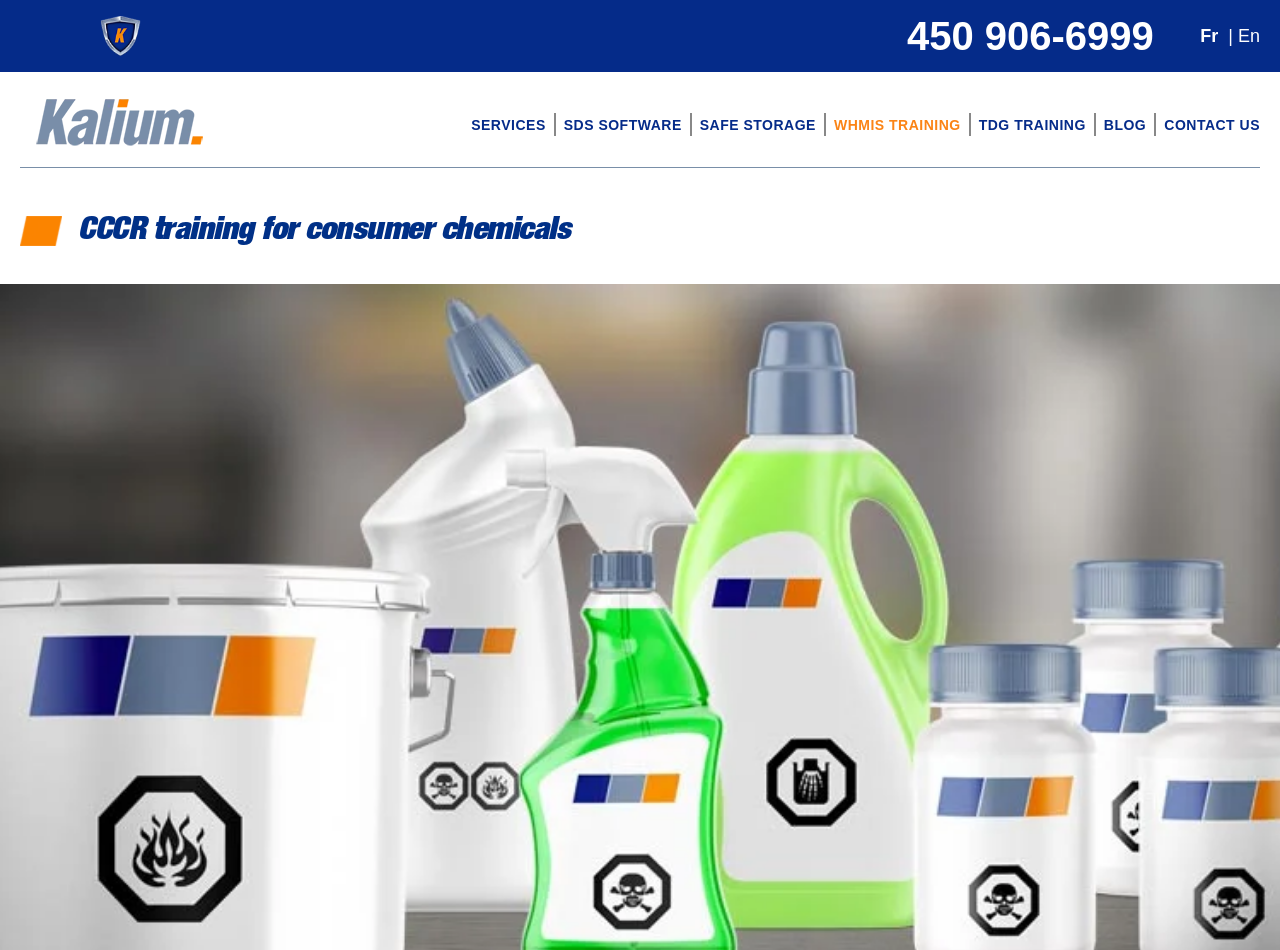Specify the bounding box coordinates of the area to click in order to execute this command: 'Read the blog'. The coordinates should consist of four float numbers ranging from 0 to 1, and should be formatted as [left, top, right, bottom].

[0.862, 0.119, 0.902, 0.143]